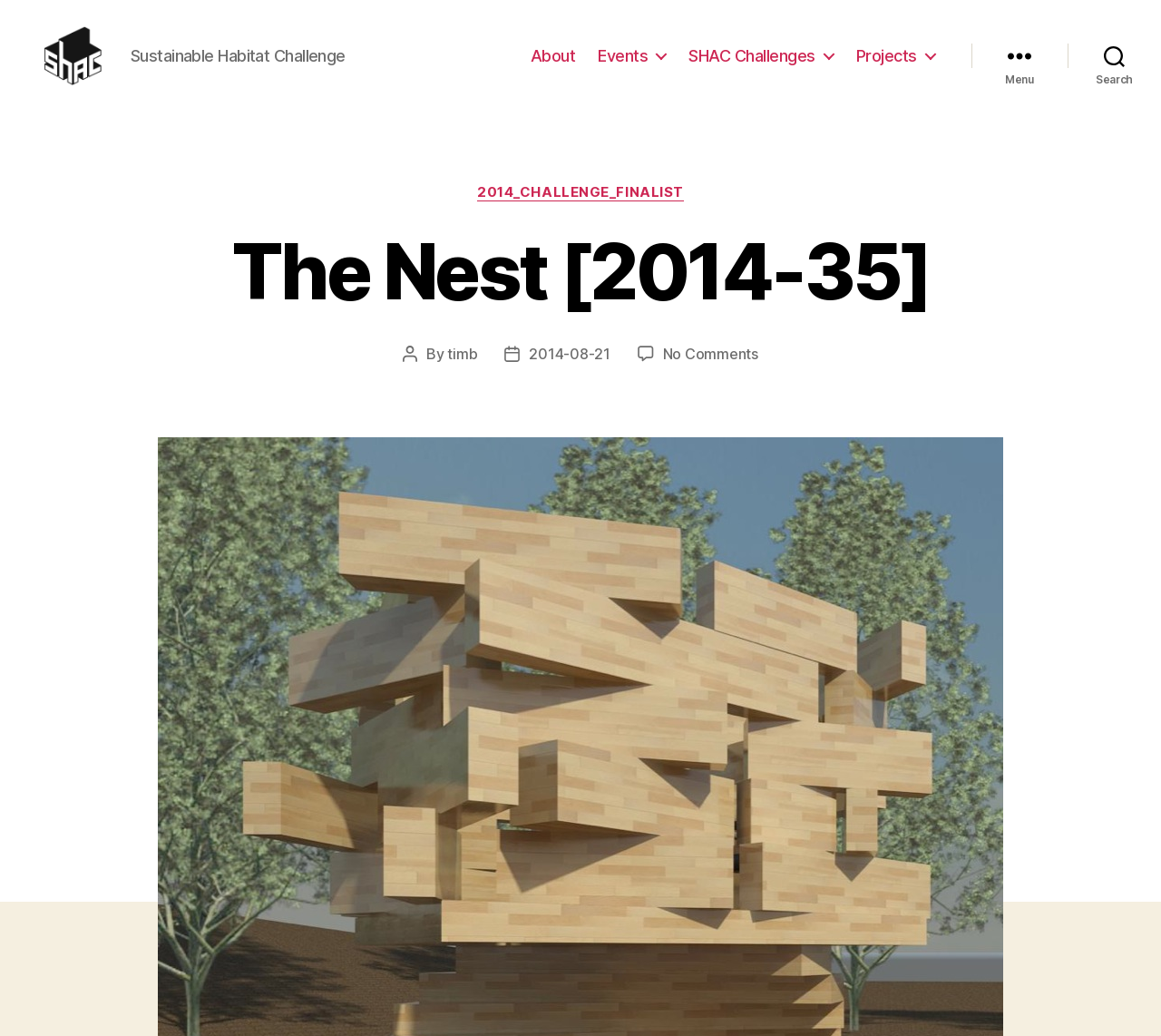Consider the image and give a detailed and elaborate answer to the question: 
Who is the author of the post?

I found the answer by looking at the link element with the text 'timb' which is located at [0.386, 0.353, 0.411, 0.371] and is a child of the HeaderAsNonLandmark element.